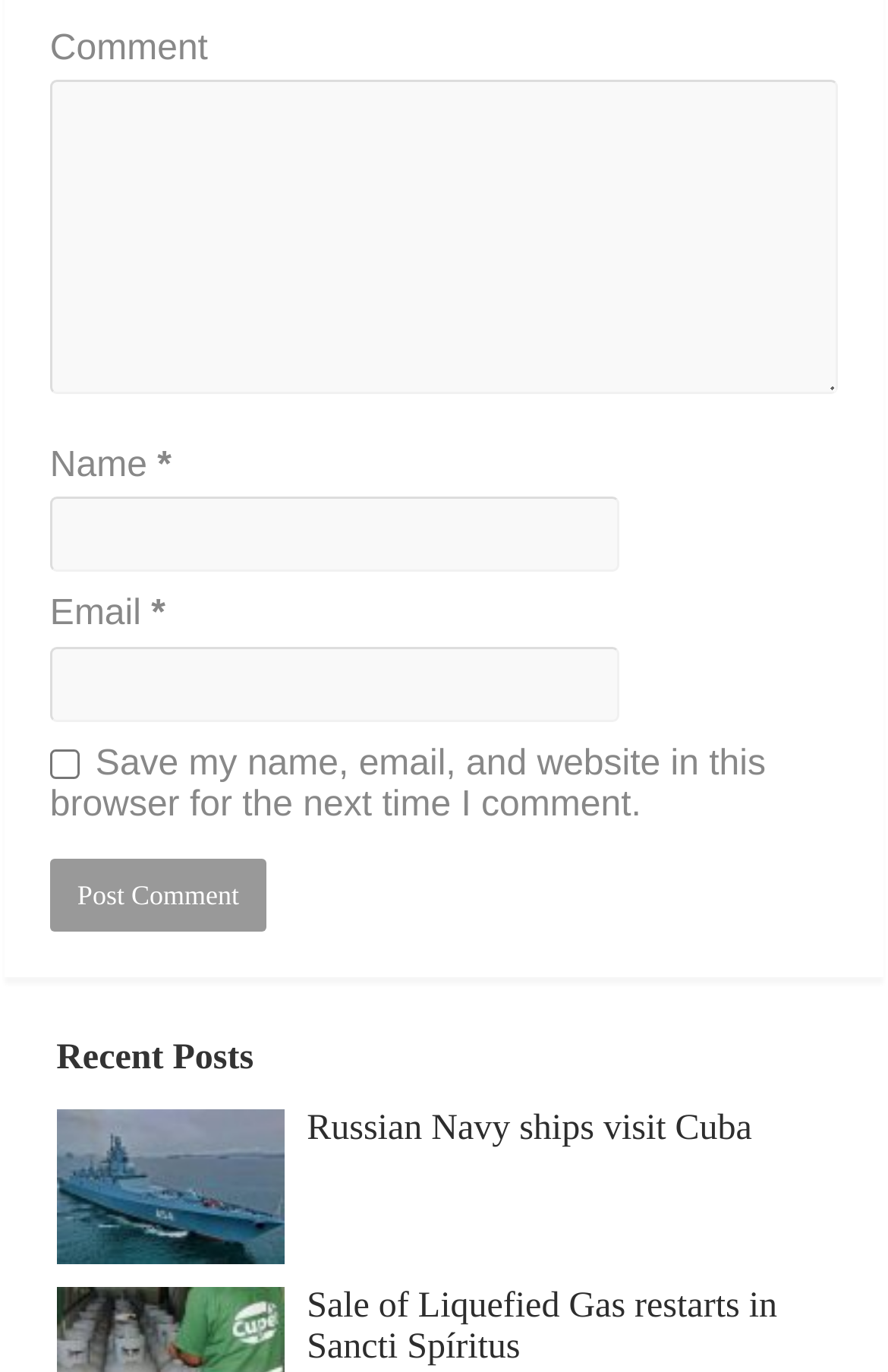Could you highlight the region that needs to be clicked to execute the instruction: "Enter a comment"?

[0.056, 0.059, 0.944, 0.288]